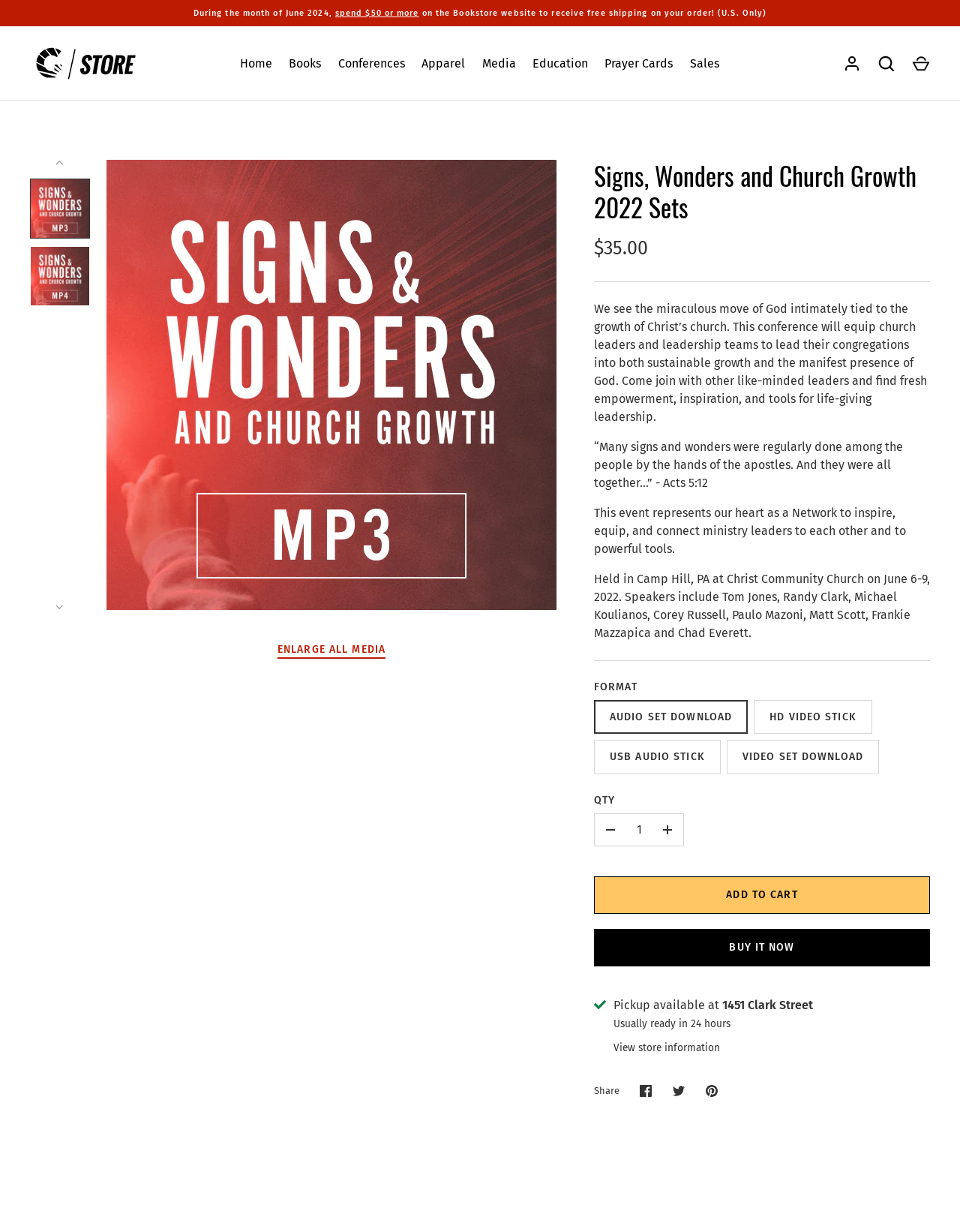Please determine the bounding box coordinates of the element to click on in order to accomplish the following task: "Share on Facebook". Ensure the coordinates are four float numbers ranging from 0 to 1, i.e., [left, top, right, bottom].

[0.655, 0.873, 0.69, 0.9]